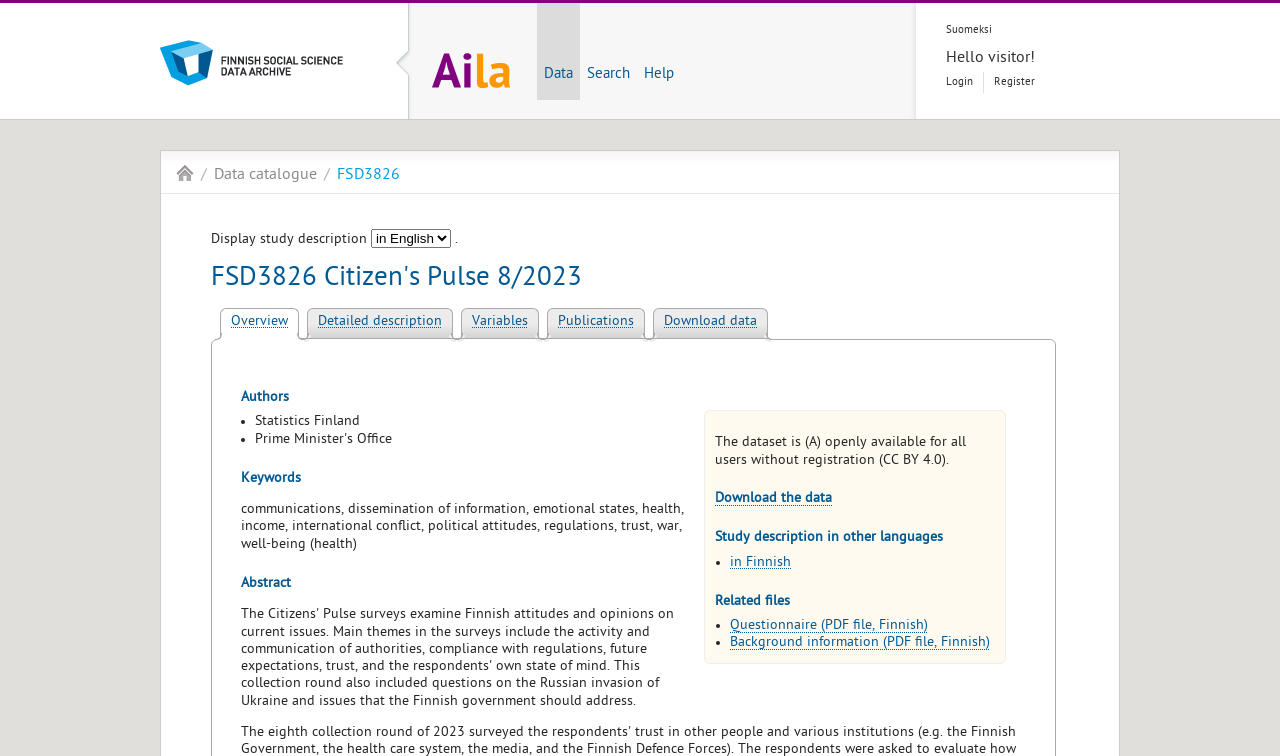Provide the bounding box coordinates for the UI element described in this sentence: "Download the data". The coordinates should be four float values between 0 and 1, i.e., [left, top, right, bottom].

[0.559, 0.65, 0.65, 0.673]